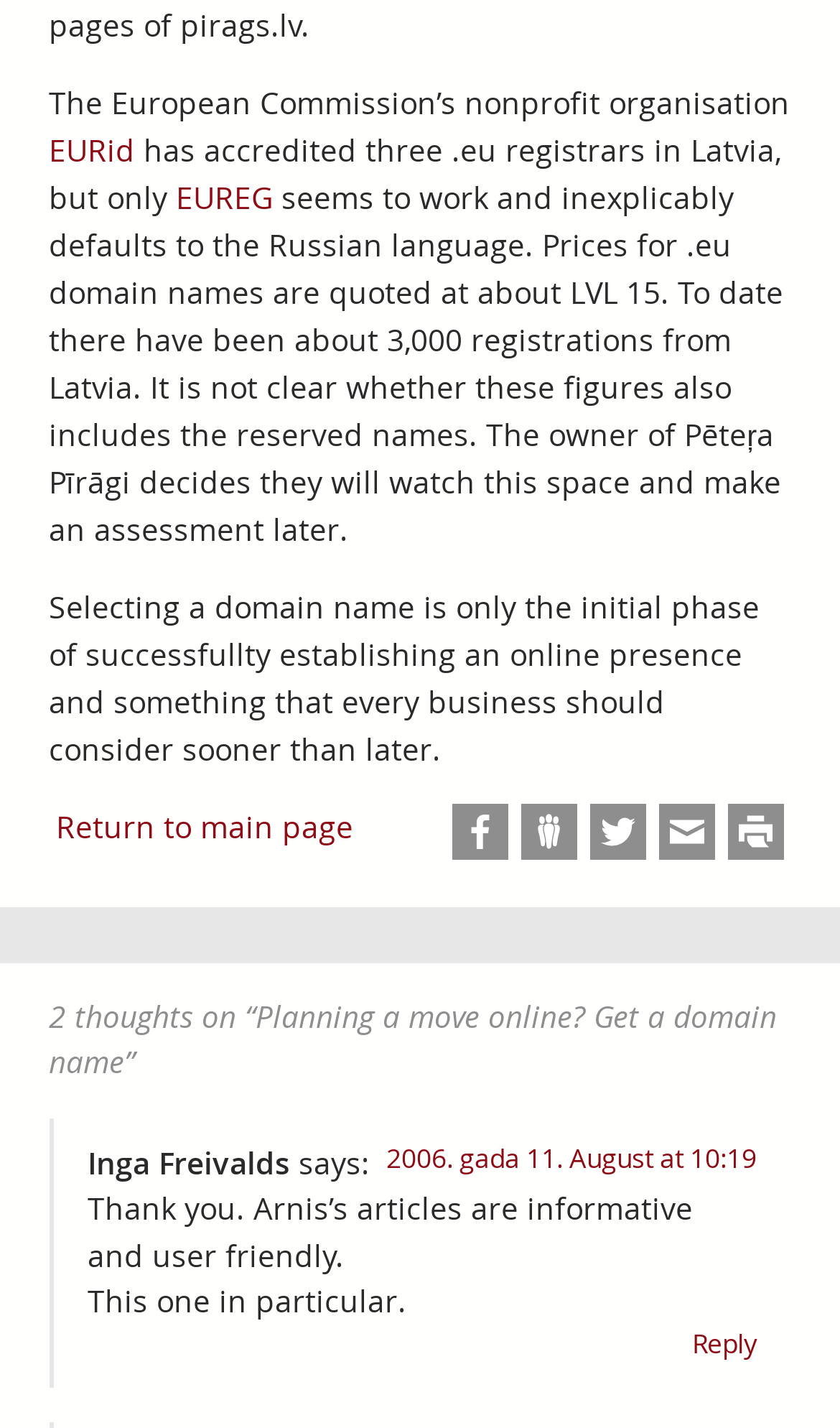Answer briefly with one word or phrase:
Who is the author of the comment?

Inga Freivalds